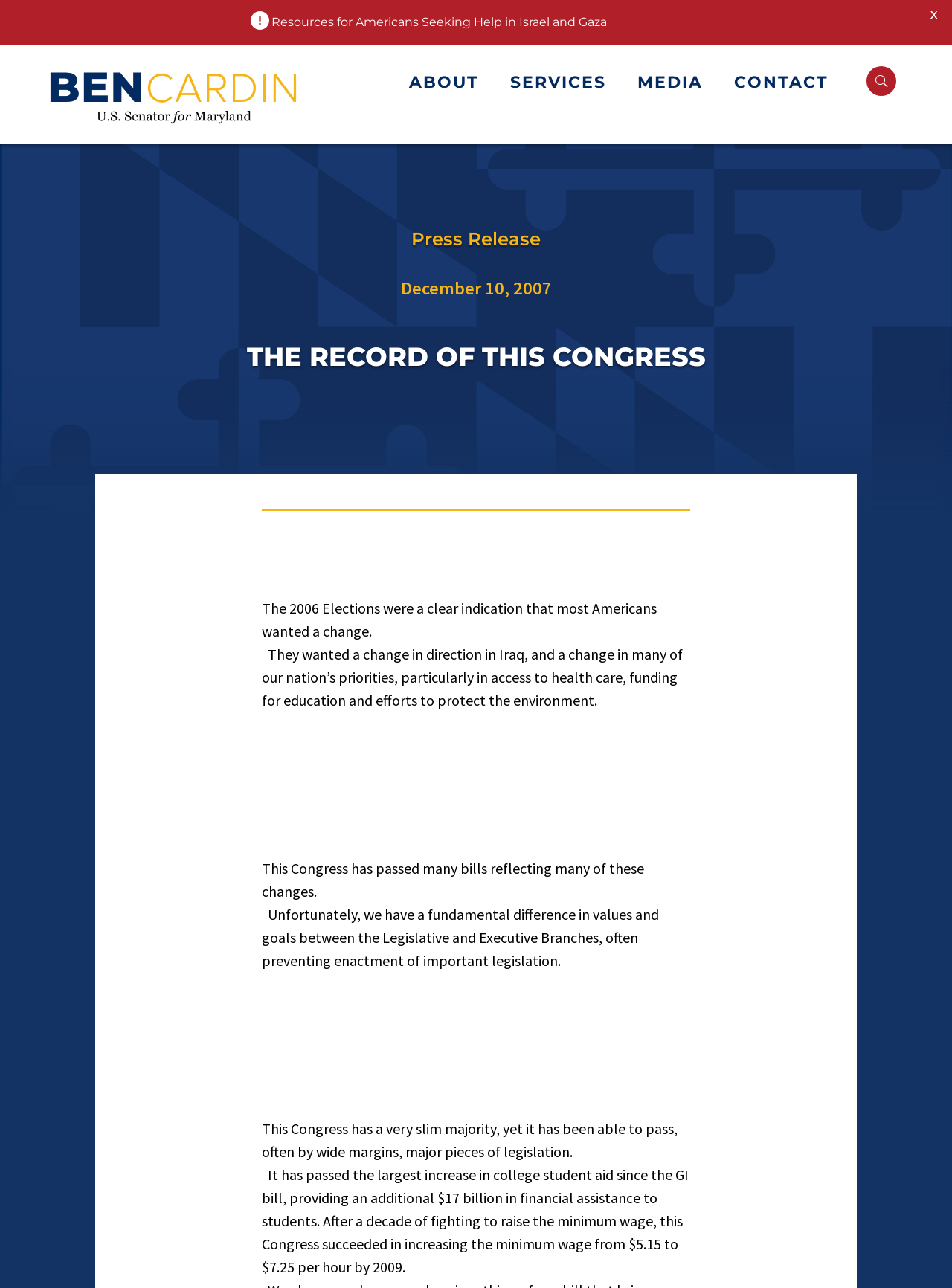Refer to the screenshot and give an in-depth answer to this question: What is the name of the U.S. Senator?

The name of the U.S. Senator can be found in the root element 'THE RECORD OF THIS CONGRESS - U.S. Senator Ben Cardin', which indicates that the webpage is related to Ben Cardin's congressional record.